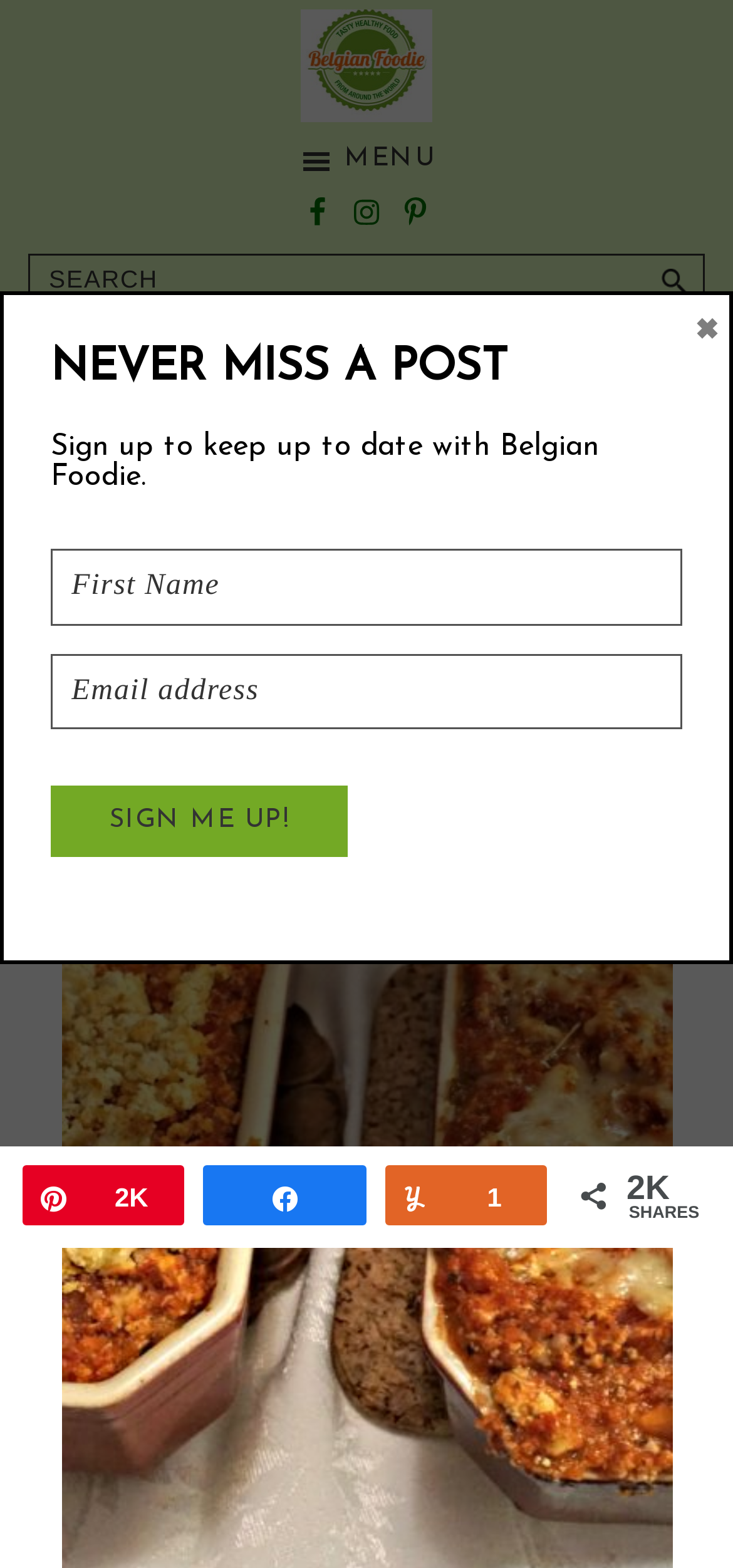Find the bounding box coordinates for the UI element that matches this description: "31".

None